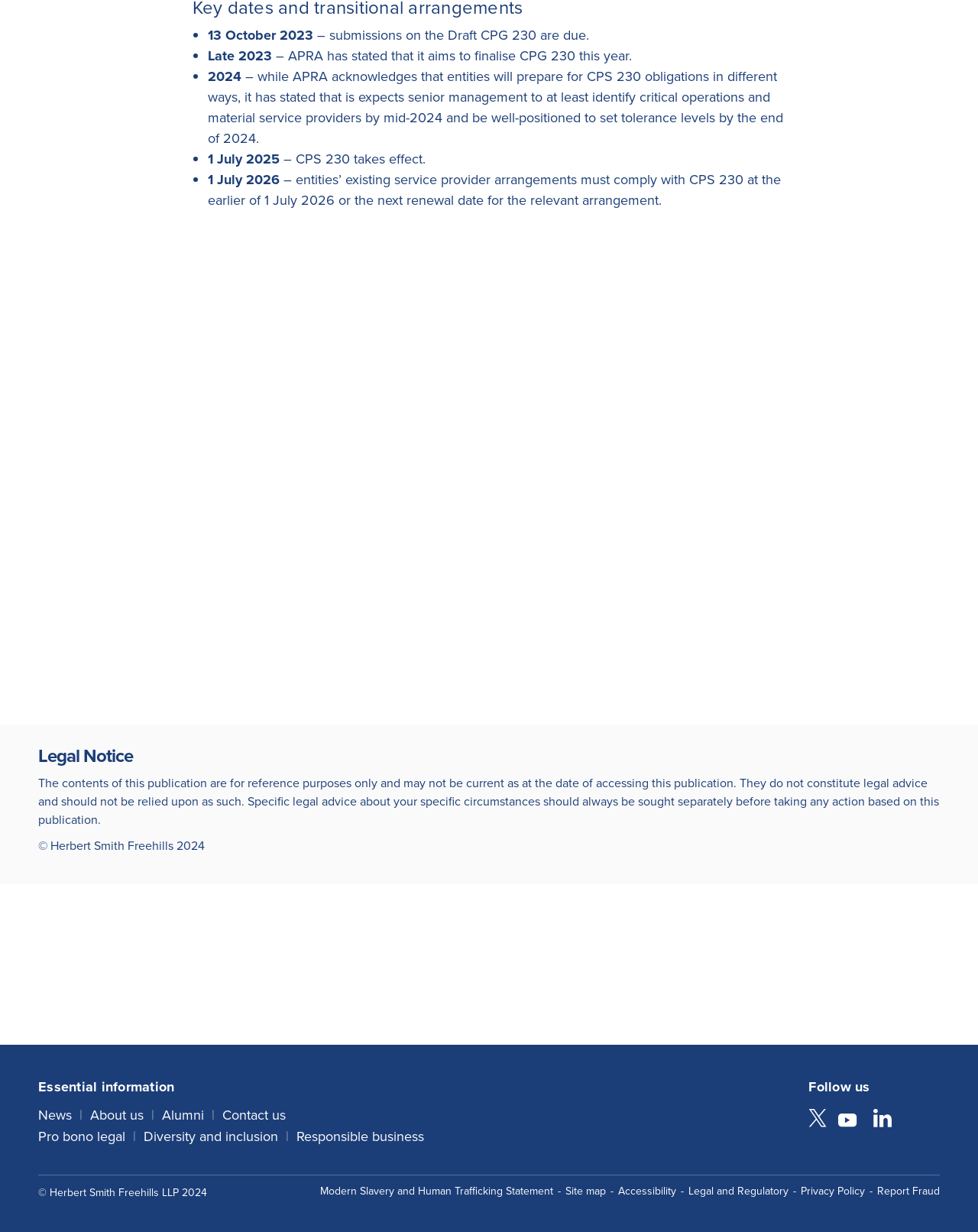Find the bounding box coordinates for the element that must be clicked to complete the instruction: "View Peter Jones' profile". The coordinates should be four float numbers between 0 and 1, indicated as [left, top, right, bottom].

[0.227, 0.489, 0.314, 0.507]